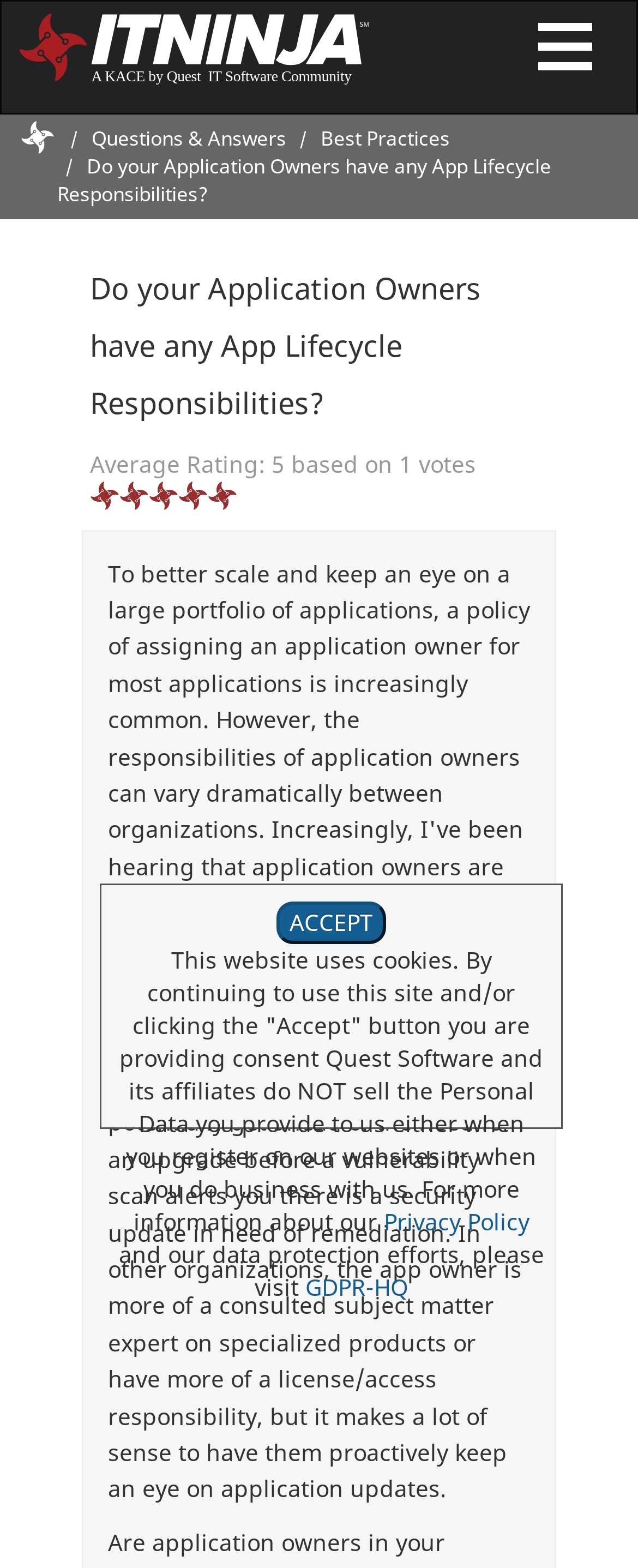Provide the bounding box coordinates, formatted as (top-left x, top-left y, bottom-right x, bottom-right y), with all values being floating point numbers between 0 and 1. Identify the bounding box of the UI element that matches the description: Privacy Policy

[0.601, 0.769, 0.829, 0.789]